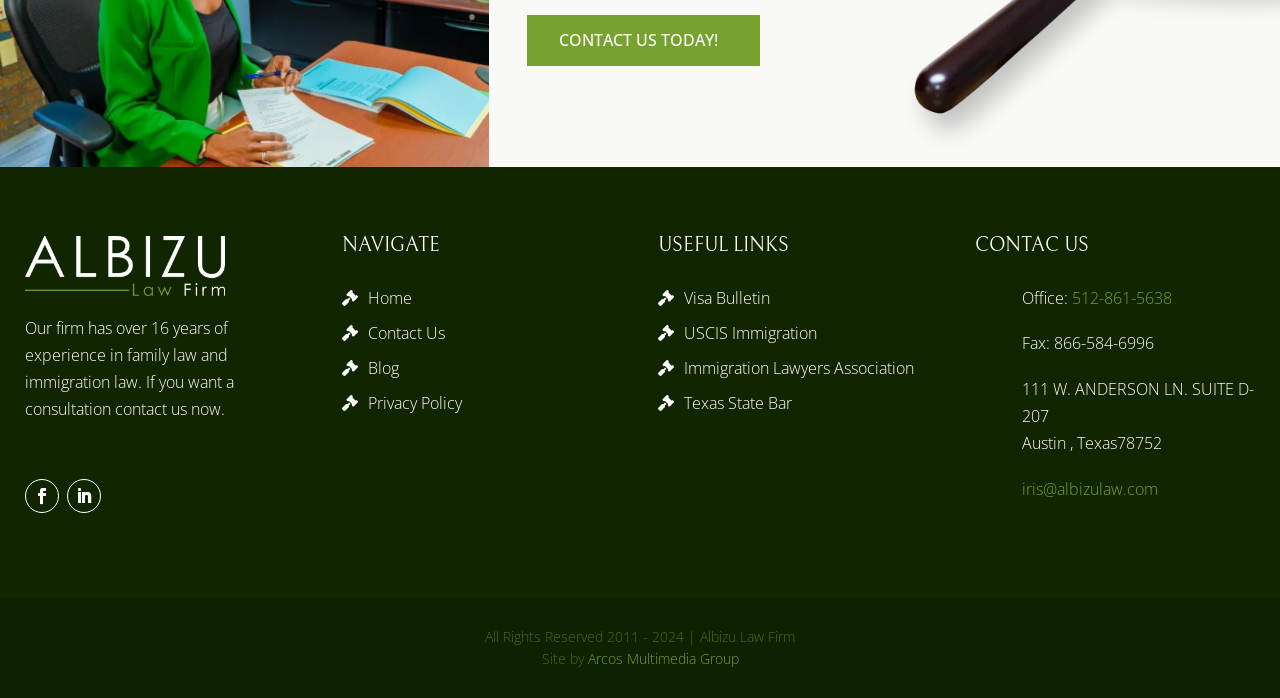Determine the bounding box coordinates of the clickable area required to perform the following instruction: "Send an email to iris". The coordinates should be represented as four float numbers between 0 and 1: [left, top, right, bottom].

[0.799, 0.685, 0.905, 0.716]